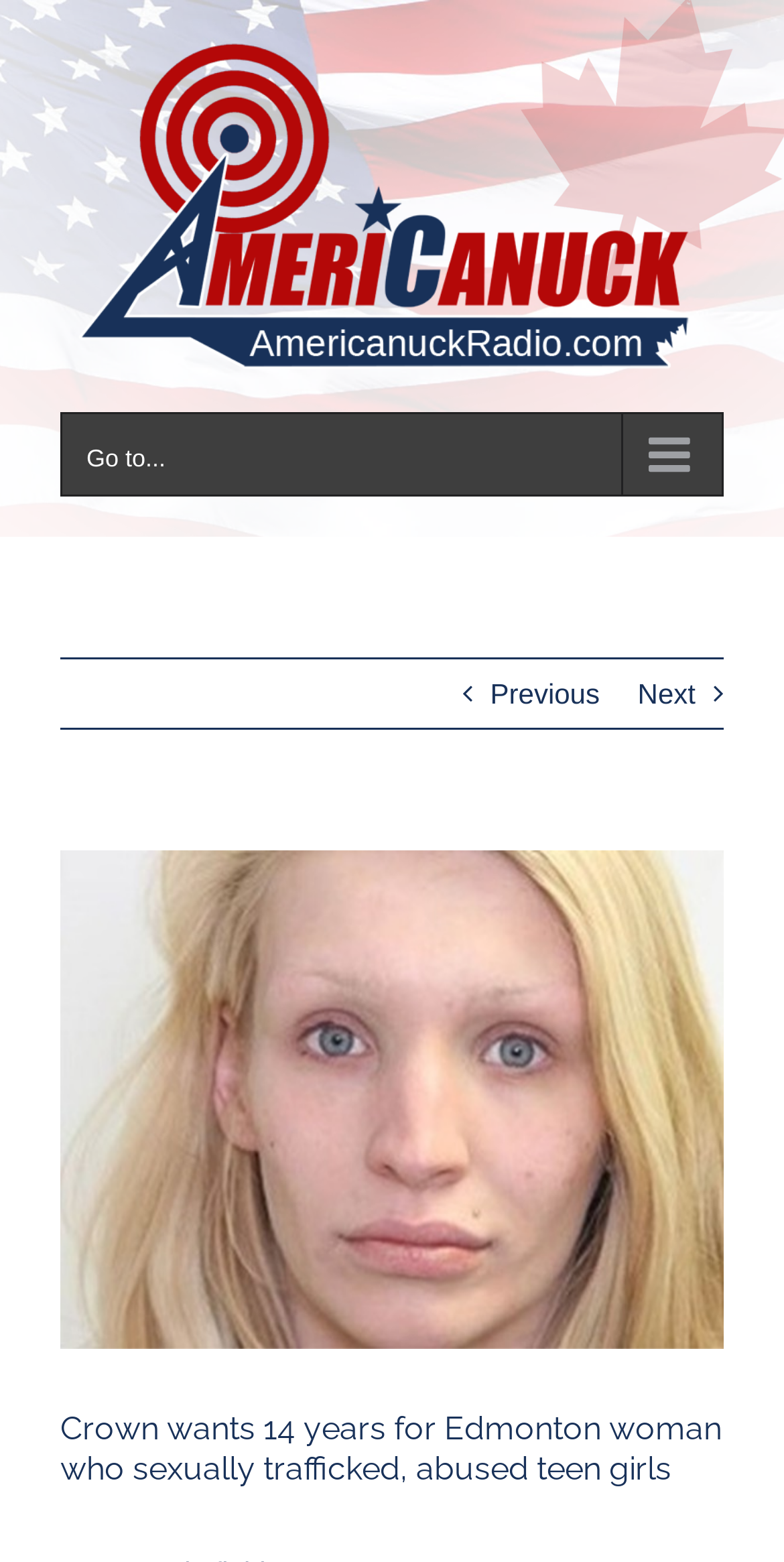How many links are in the main menu?
Answer the question with a single word or phrase, referring to the image.

3